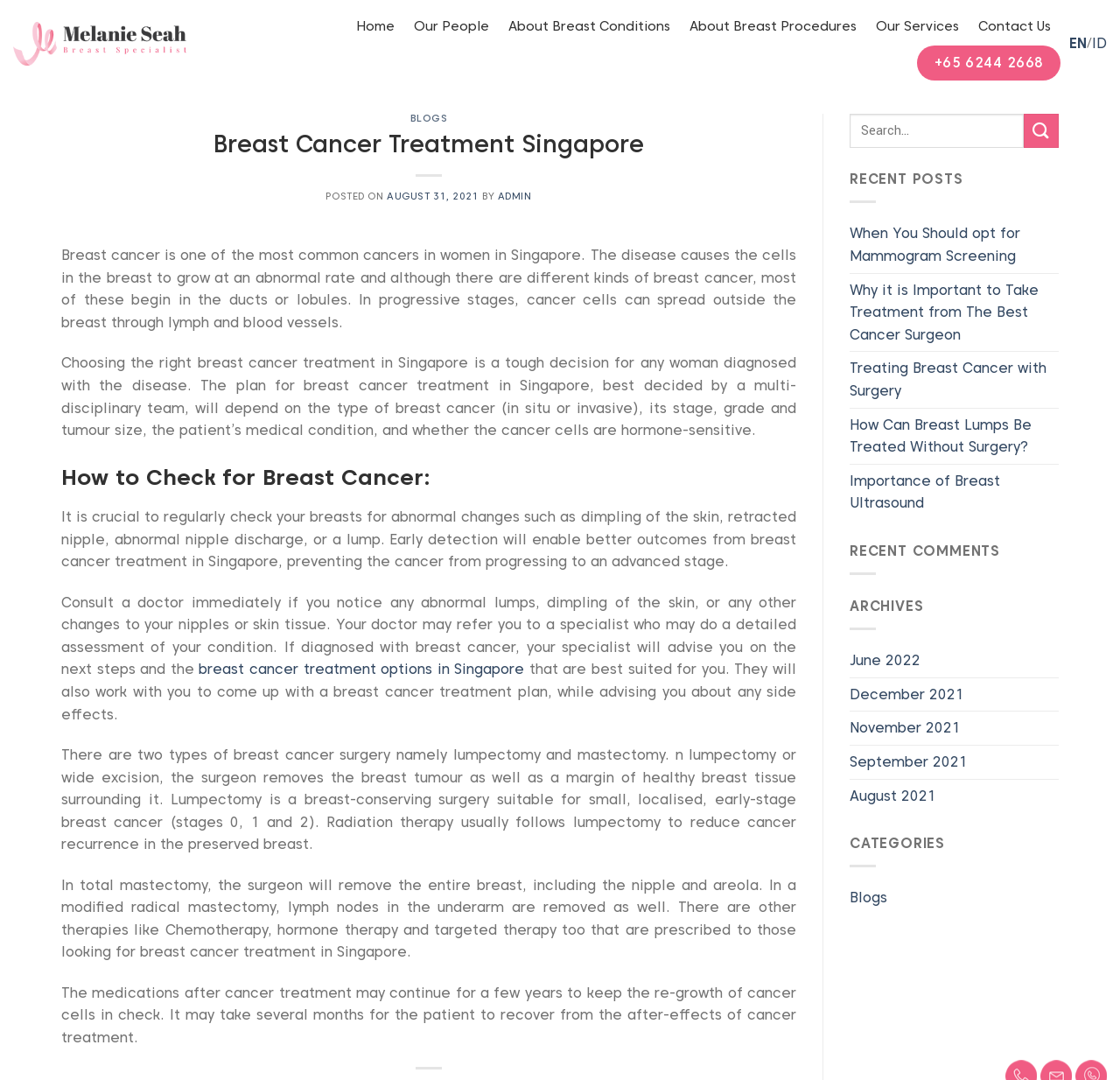Please analyze the image and give a detailed answer to the question:
What is the website about?

Based on the content of the webpage, it appears to be about breast cancer treatment in Singapore, providing information on the disease, its diagnosis, and various treatment options available.